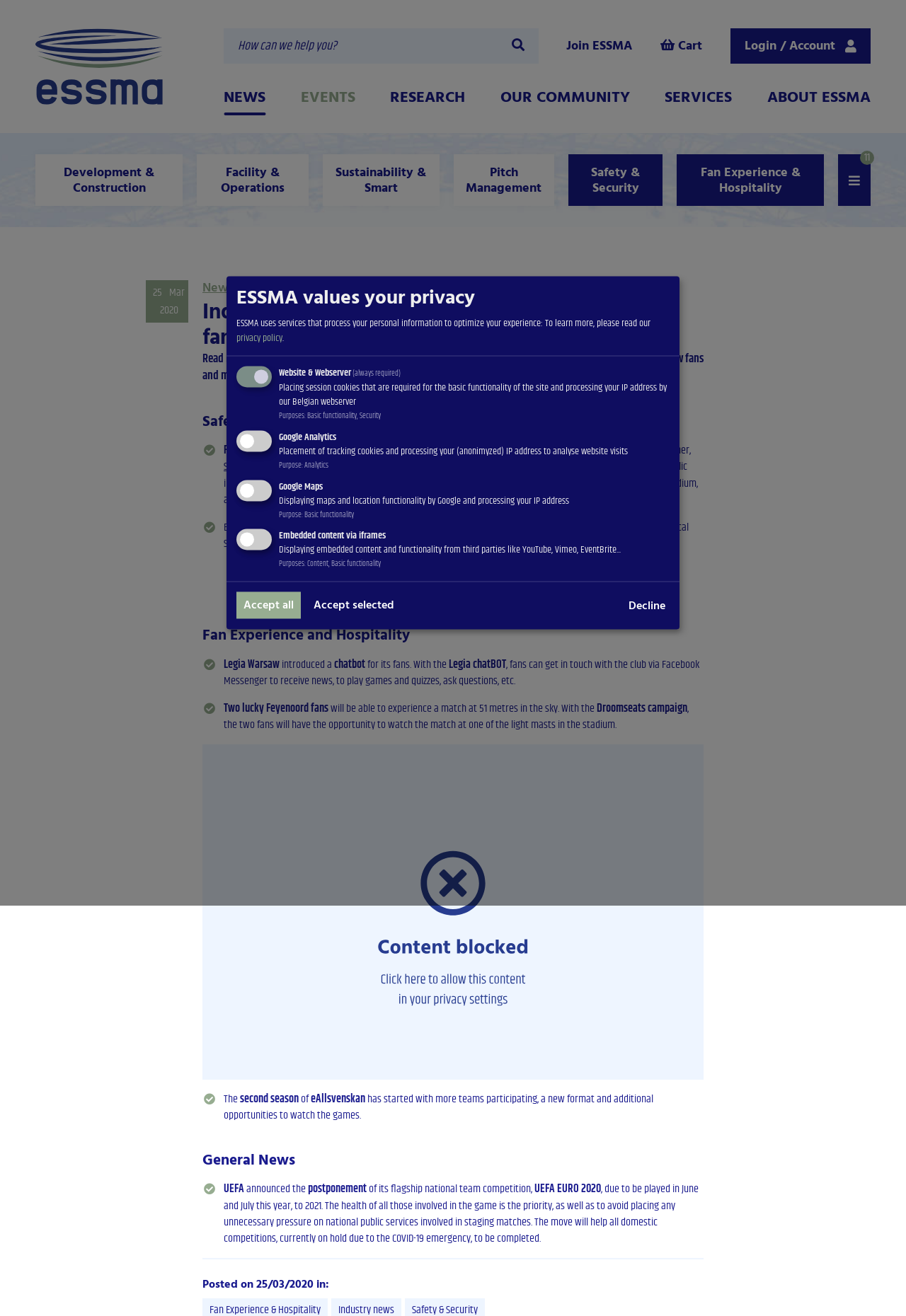Find and specify the bounding box coordinates that correspond to the clickable region for the instruction: "Check insurance benefits".

None